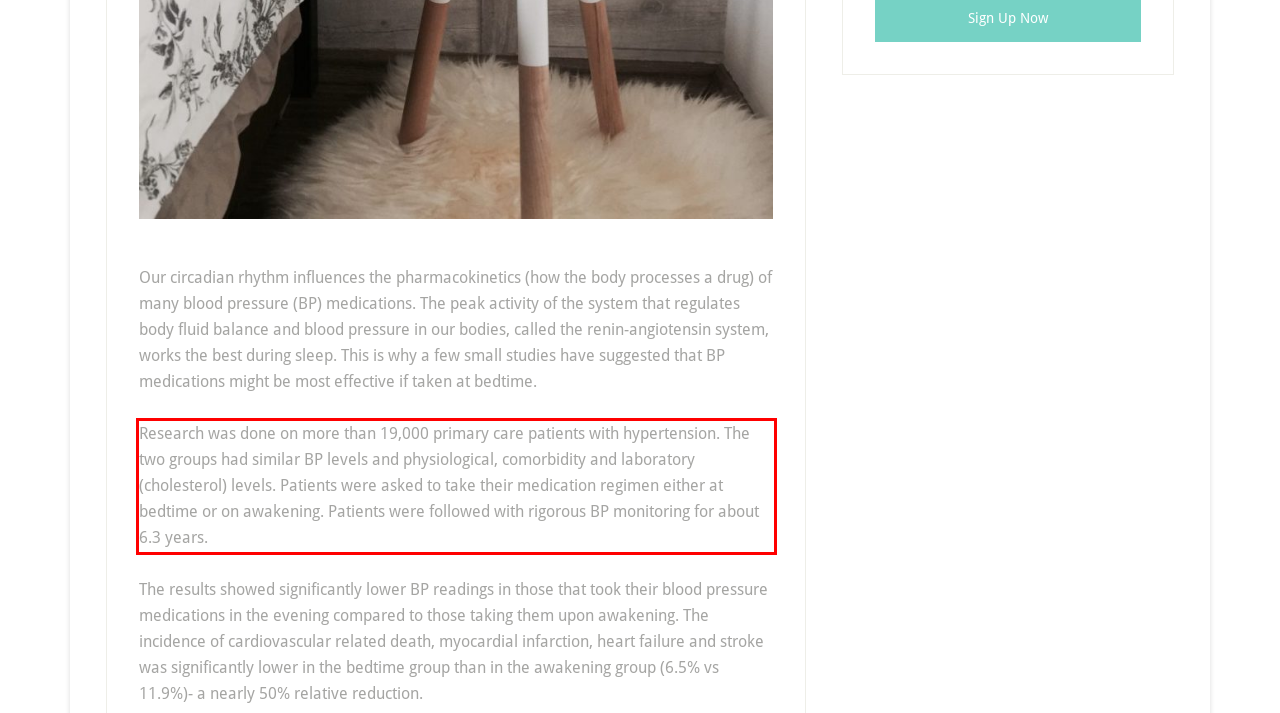Please take the screenshot of the webpage, find the red bounding box, and generate the text content that is within this red bounding box.

Research was done on more than 19,000 primary care patients with hypertension. The two groups had similar BP levels and physiological, comorbidity and laboratory (cholesterol) levels. Patients were asked to take their medication regimen either at bedtime or on awakening. Patients were followed with rigorous BP monitoring for about 6.3 years.